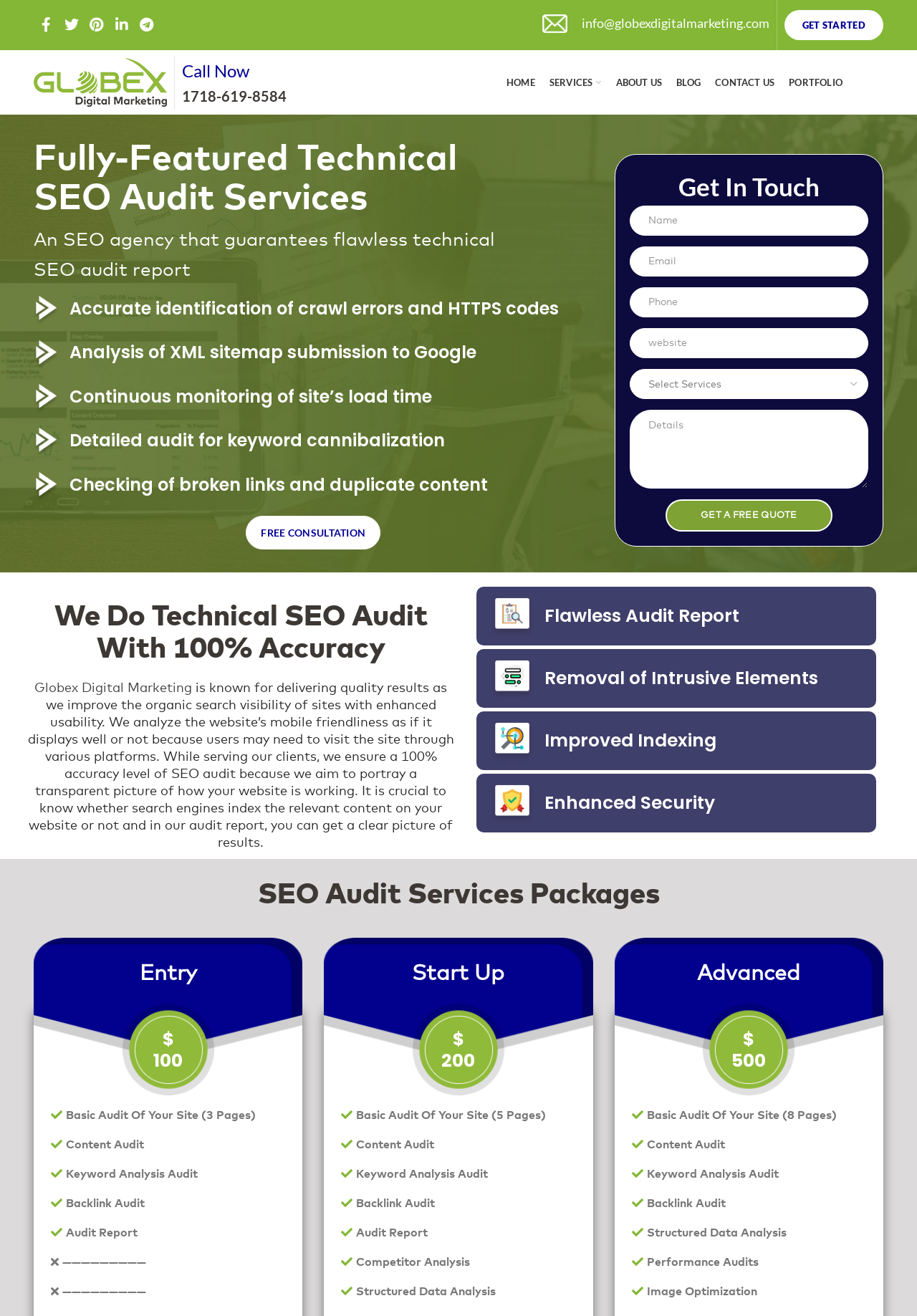Please find and generate the text of the main header of the webpage.

Fully-Featured Technical
SEO Audit Services